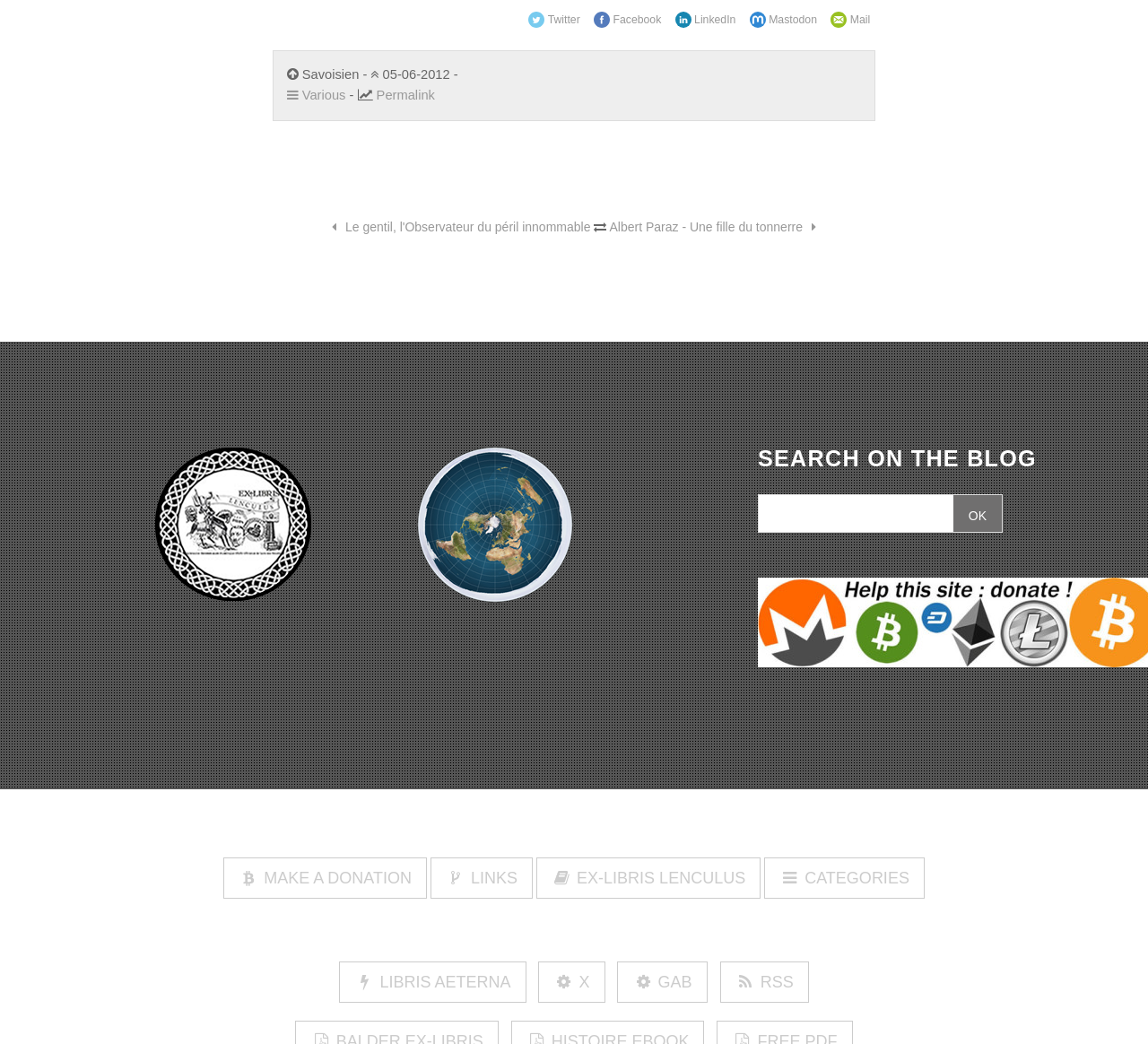Find the bounding box coordinates of the element to click in order to complete this instruction: "Visit Twitter". The bounding box coordinates must be four float numbers between 0 and 1, denoted as [left, top, right, bottom].

[0.458, 0.01, 0.51, 0.028]